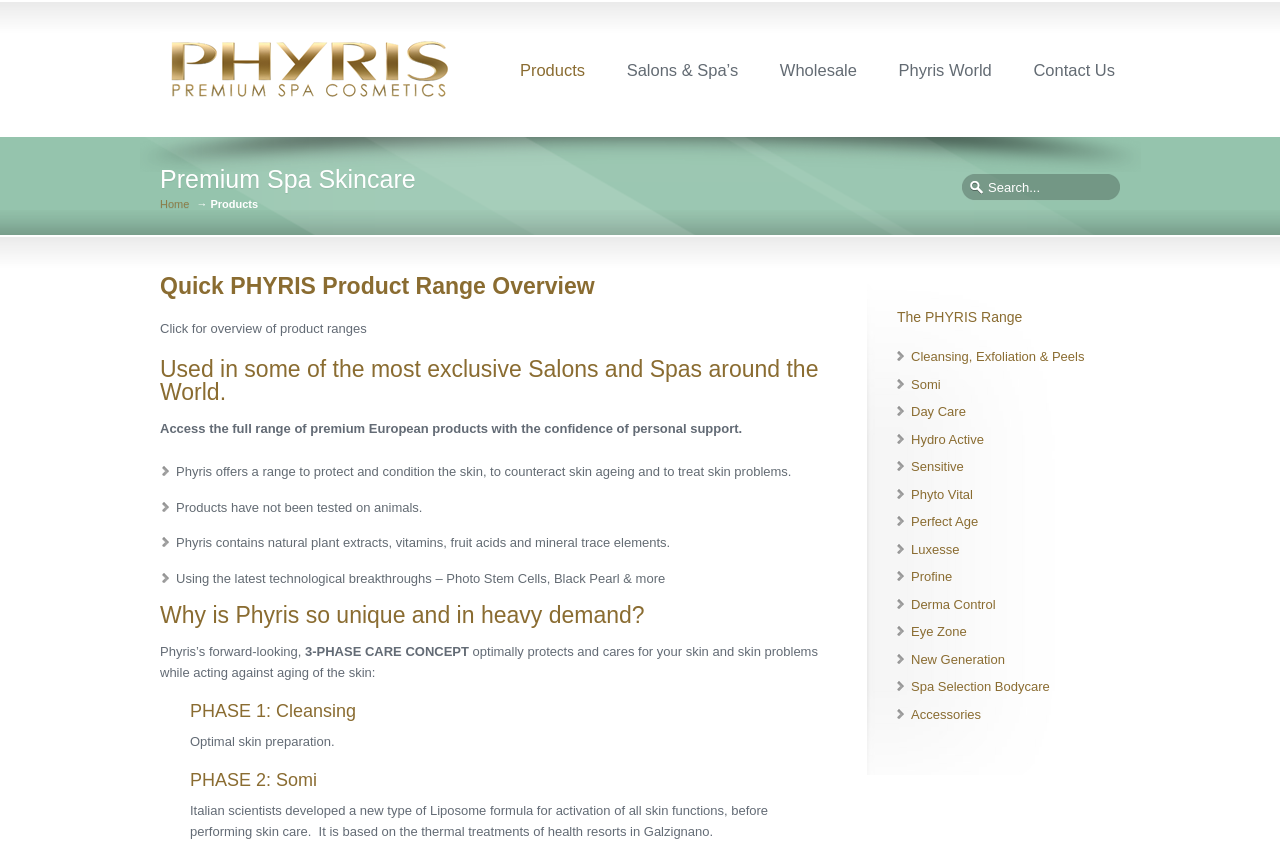Specify the bounding box coordinates for the region that must be clicked to perform the given instruction: "Explore Phyris World".

[0.698, 0.067, 0.779, 0.096]